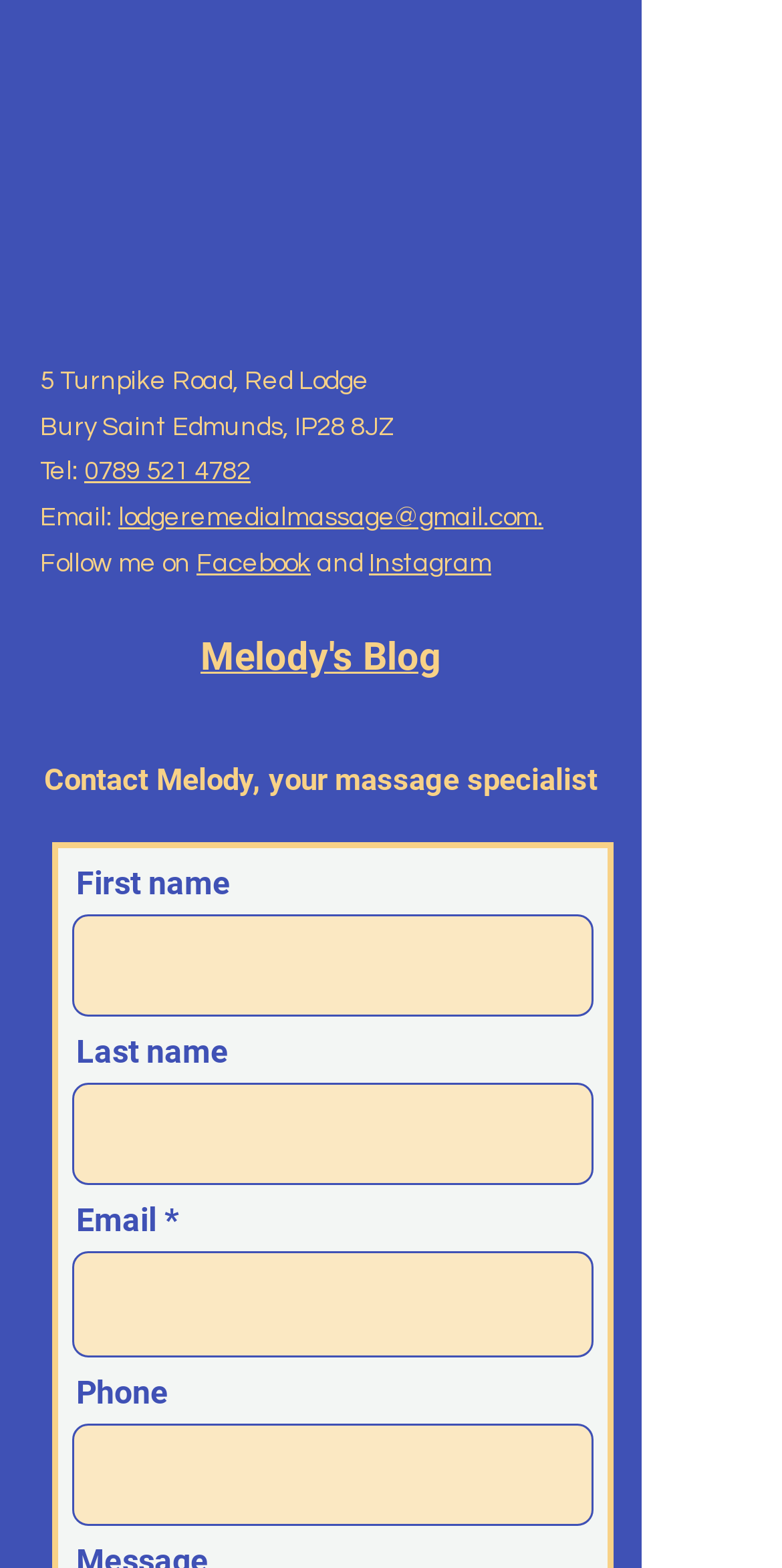Provide the bounding box coordinates for the UI element that is described by this text: "name="phone" placeholder=""". The coordinates should be in the form of four float numbers between 0 and 1: [left, top, right, bottom].

[0.092, 0.908, 0.759, 0.973]